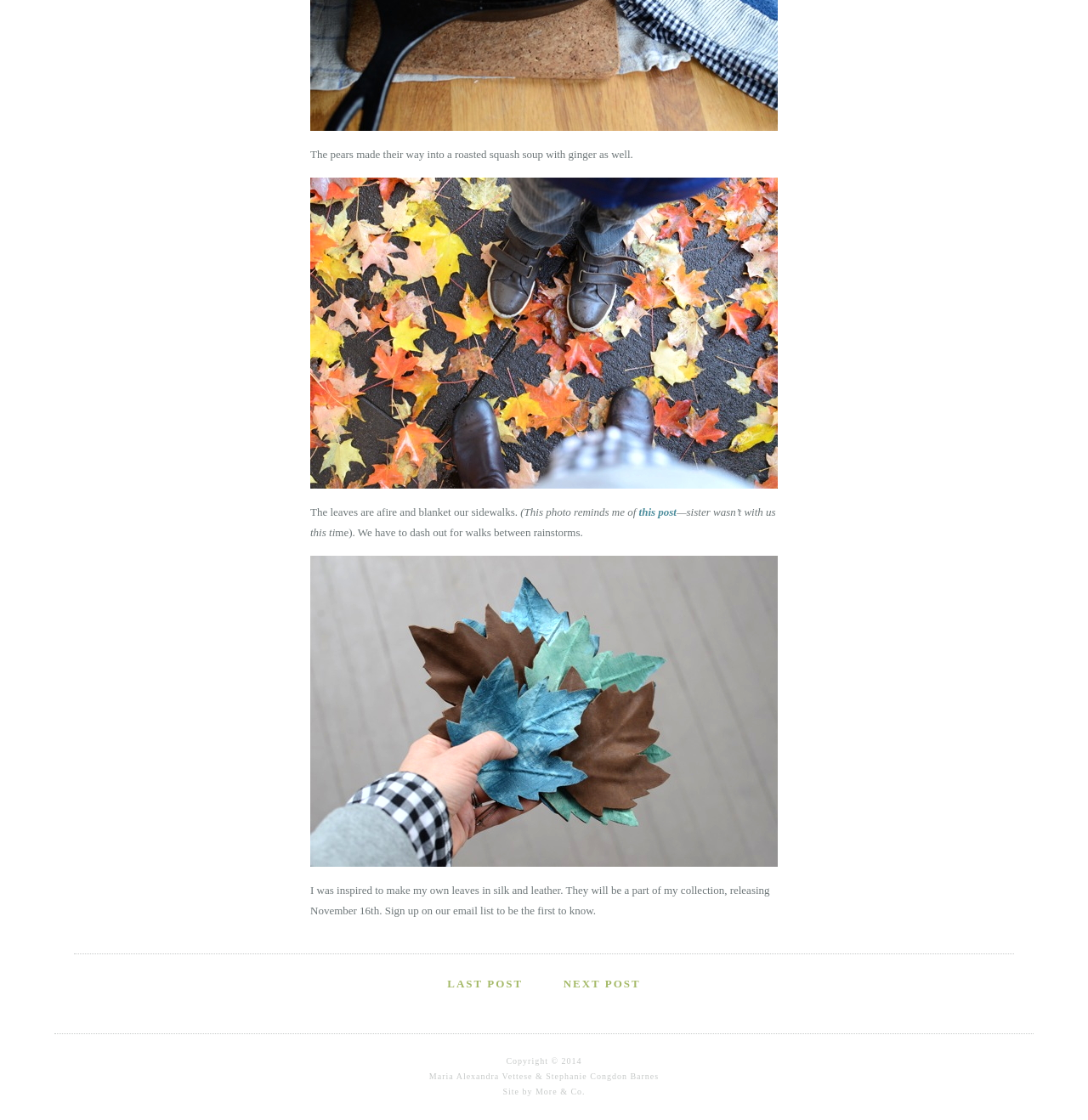Bounding box coordinates are given in the format (top-left x, top-left y, bottom-right x, bottom-right y). All values should be floating point numbers between 0 and 1. Provide the bounding box coordinate for the UI element described as: More & Co.

[0.492, 0.97, 0.538, 0.979]